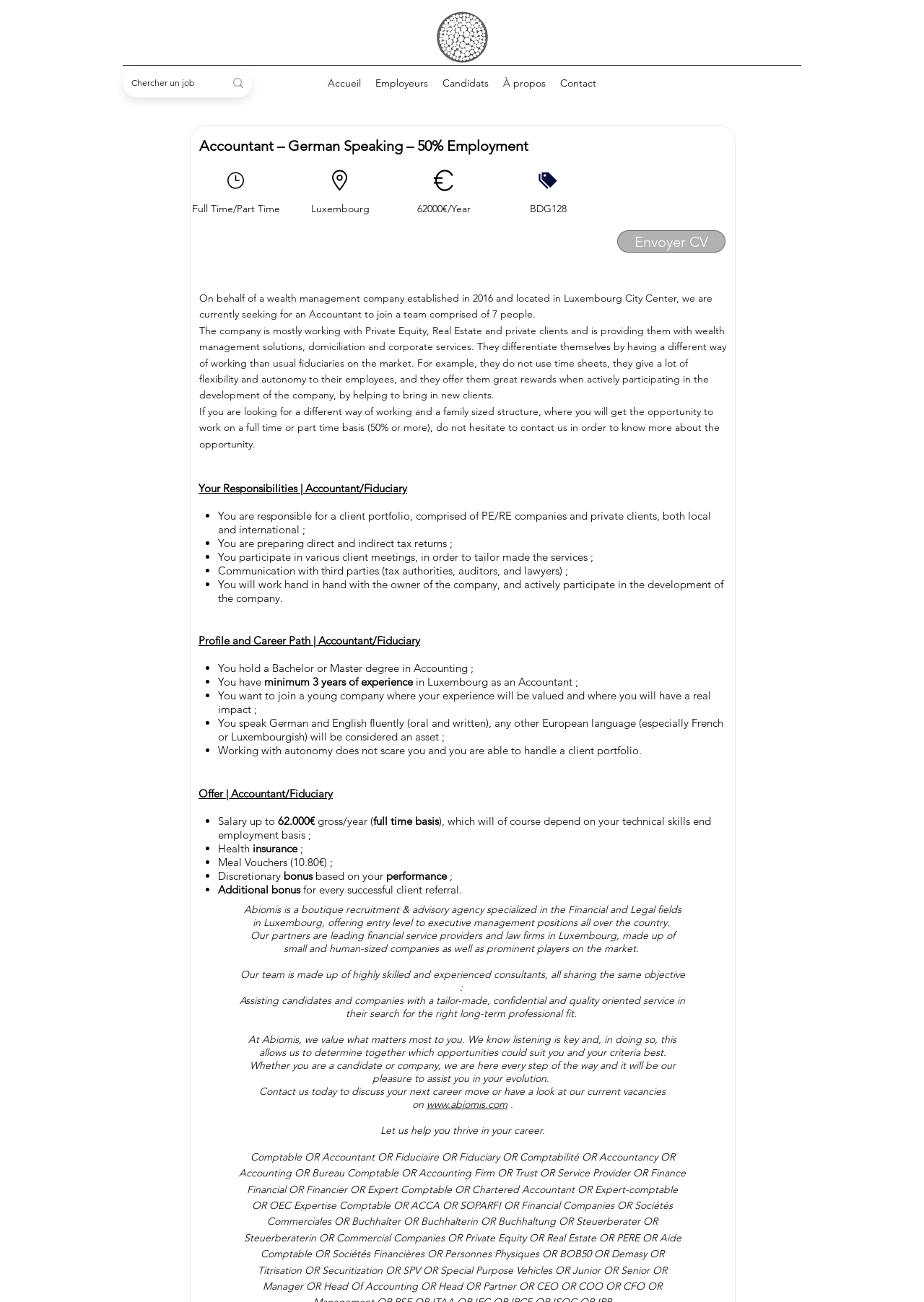Please identify the bounding box coordinates of the clickable area that will allow you to execute the instruction: "Visit Abiomis website".

[0.461, 0.843, 0.549, 0.853]